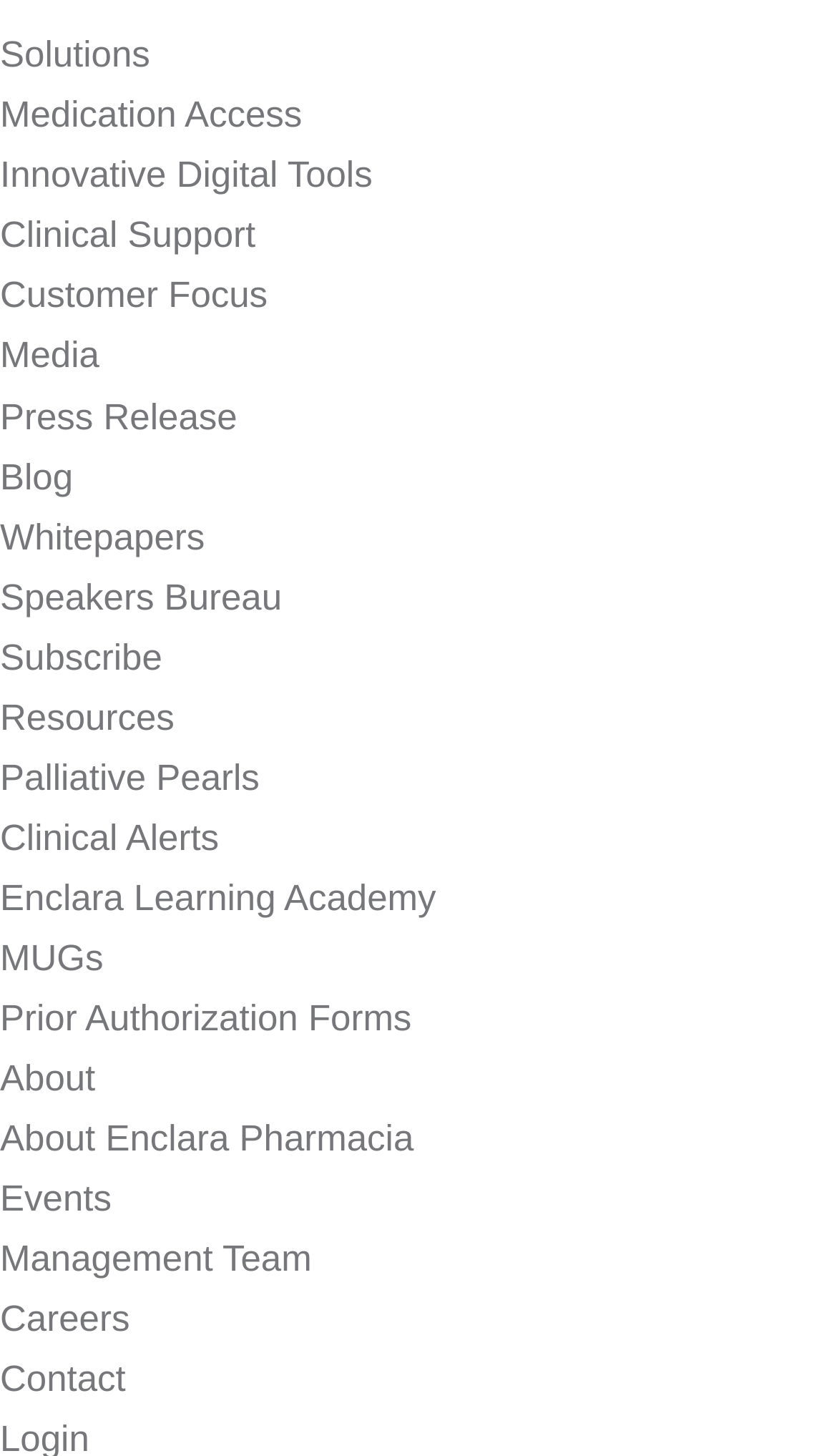Please provide a comprehensive answer to the question based on the screenshot: How many categories are on the webpage?

I identified the following categories on the webpage: 'Solutions', 'Media', 'Resources', 'About', and 'Contact'. Therefore, there are 6 categories on the webpage.